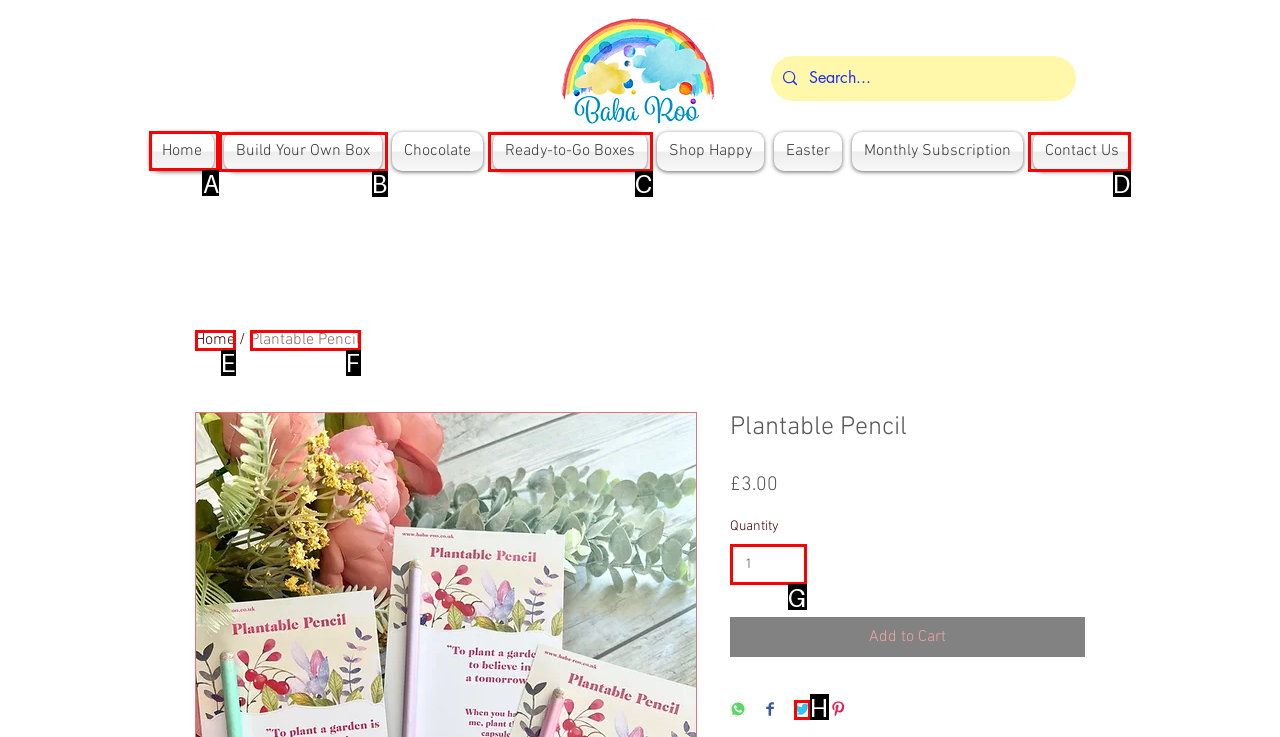Please indicate which HTML element to click in order to fulfill the following task: Go to Home page Respond with the letter of the chosen option.

A